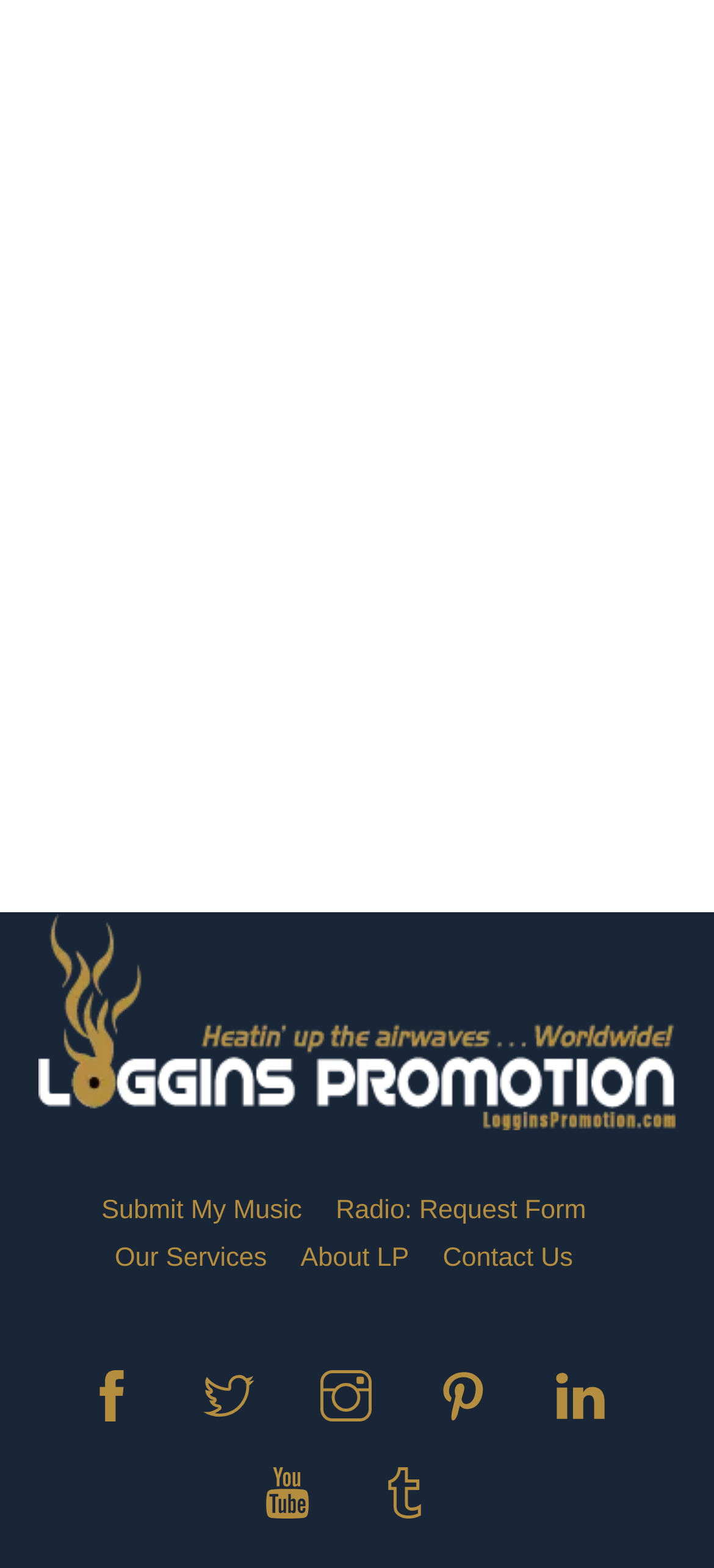How many images are there?
Please ensure your answer to the question is detailed and covers all necessary aspects.

I counted the number of images by looking at the elements with the type 'image', which are the company logo, Facebook, Twitter, Instagram, Pinterest, LinkedIn, and YouTube.